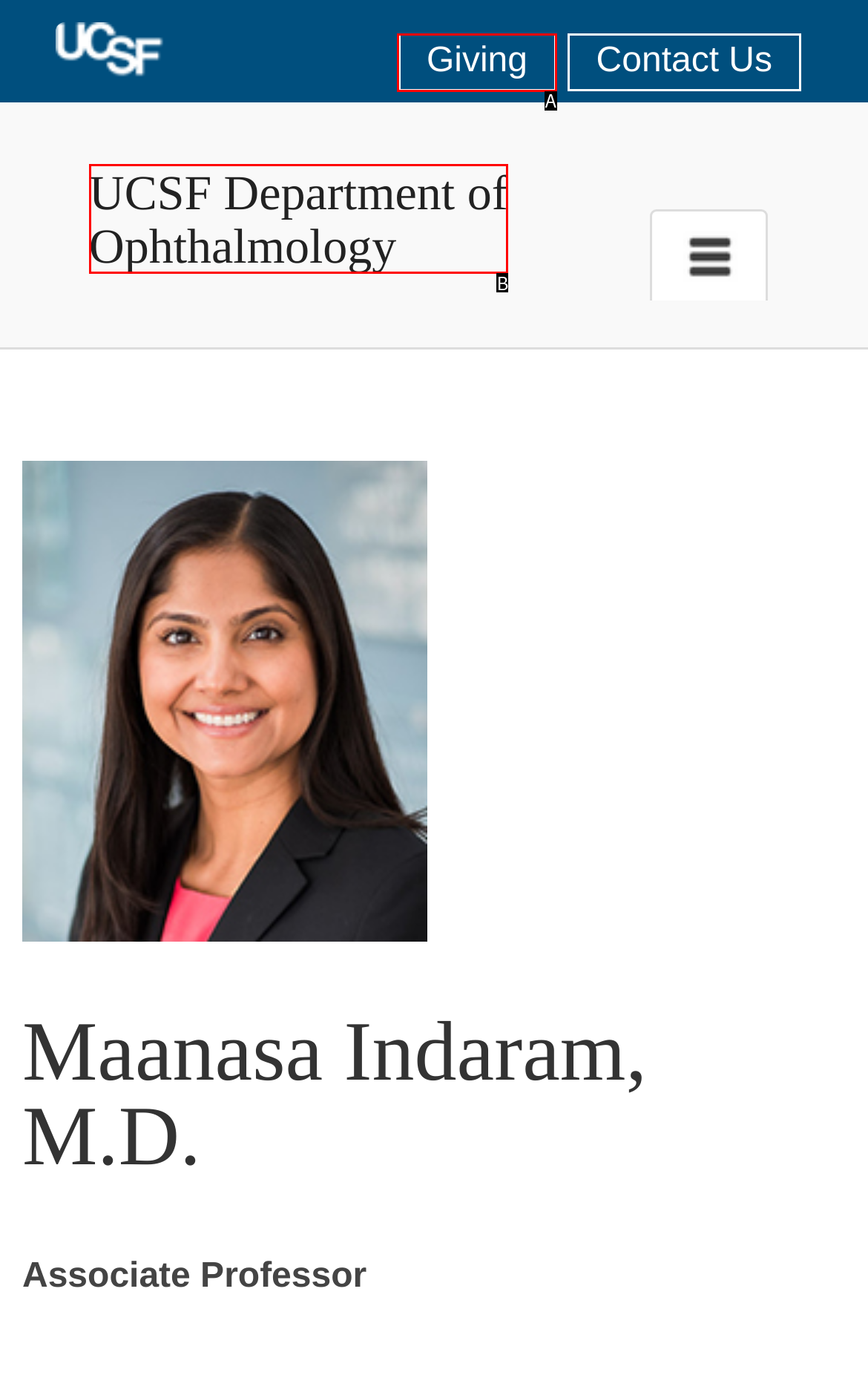Choose the option that matches the following description: Privacy Policy
Reply with the letter of the selected option directly.

None